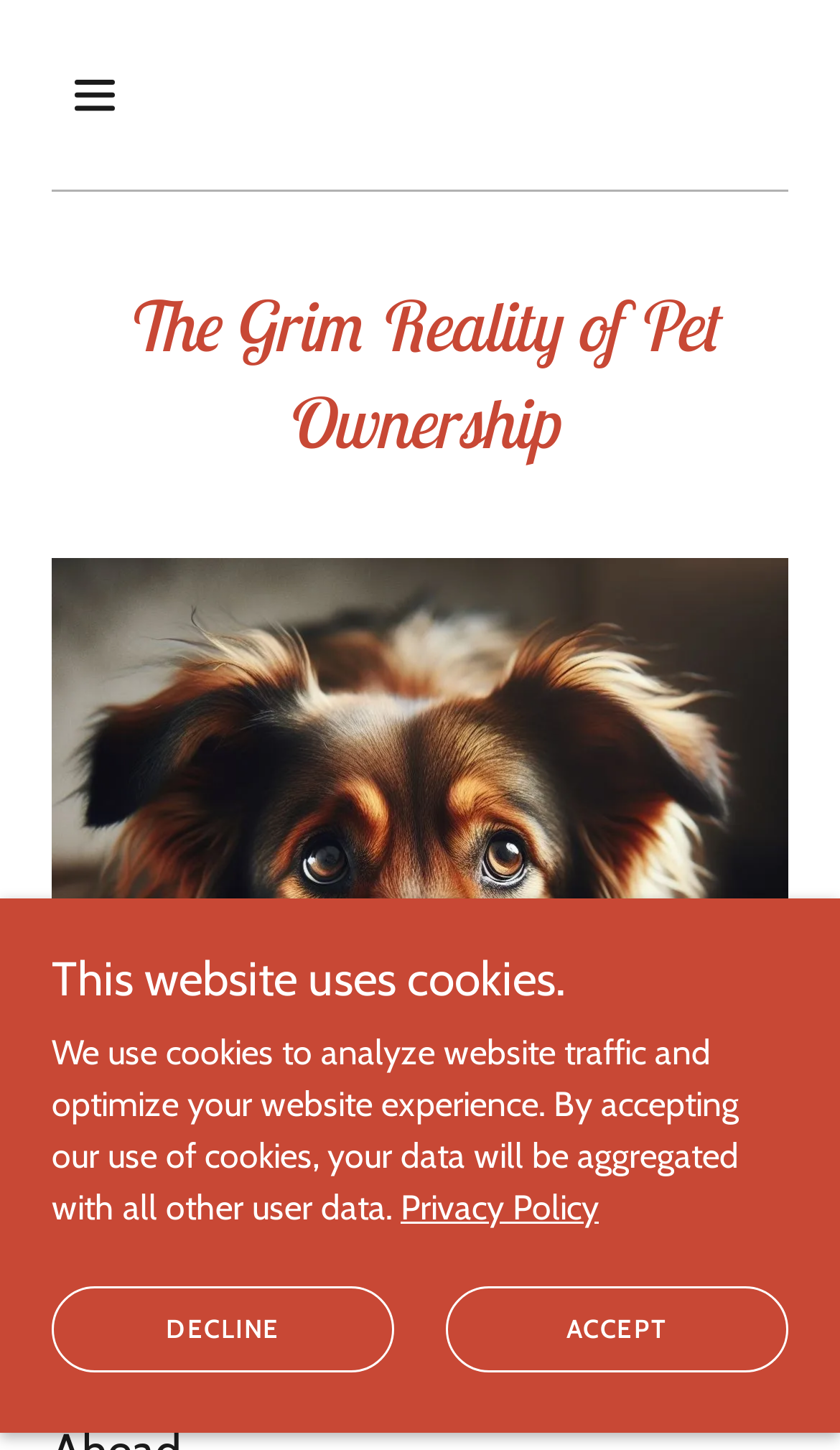From the webpage screenshot, predict the bounding box coordinates (top-left x, top-left y, bottom-right x, bottom-right y) for the UI element described here: Accept

[0.531, 0.886, 0.938, 0.945]